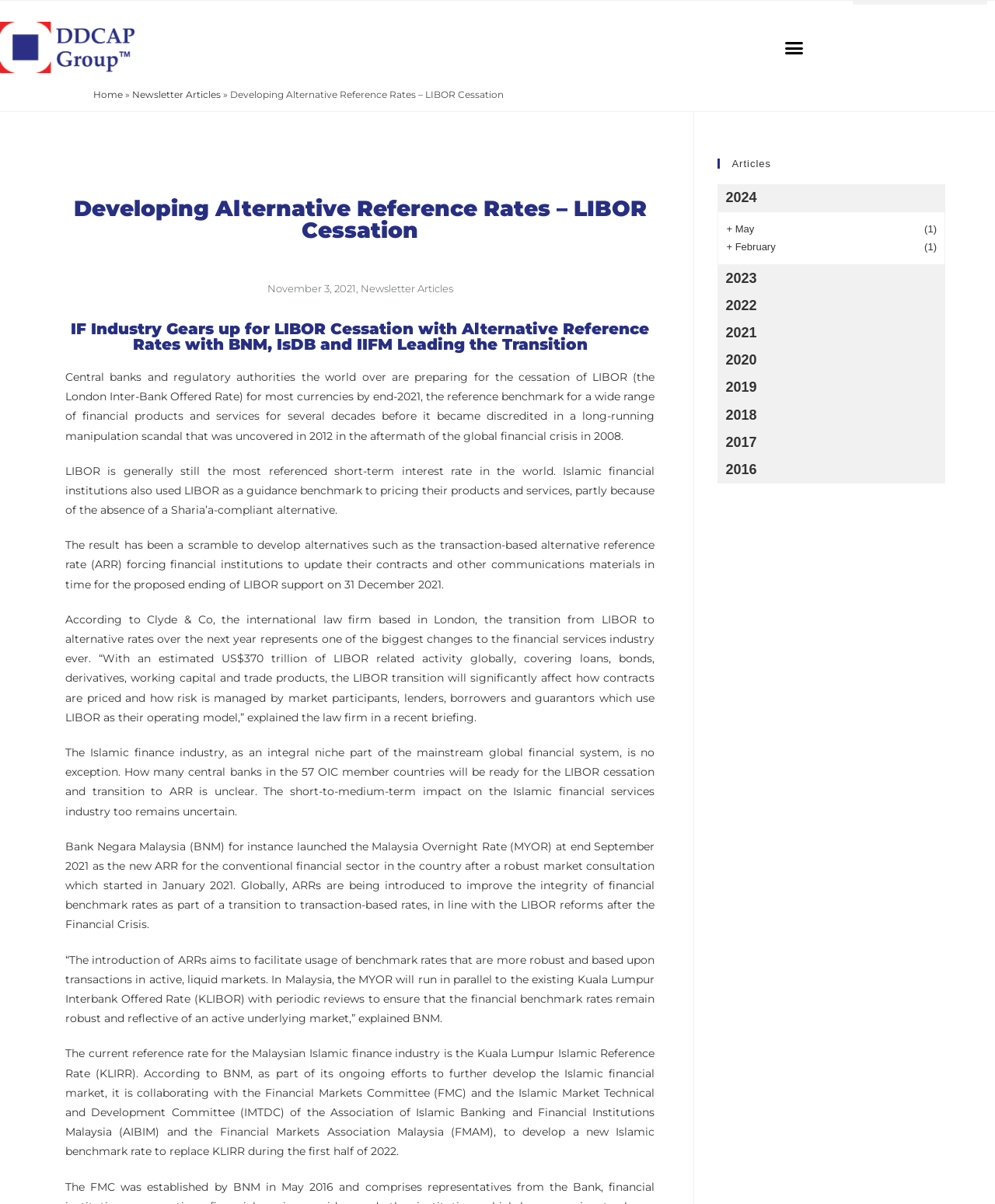Please find and generate the text of the main header of the webpage.

Developing Alternative Reference Rates – LIBOR Cessation